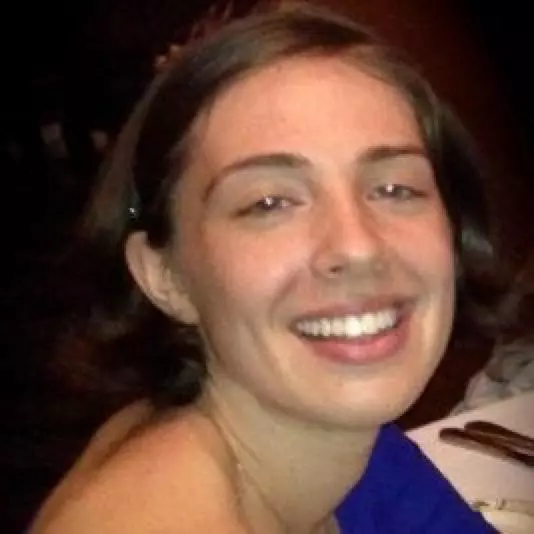Respond to the question below with a concise word or phrase:
What is Stephanie Jevtic's role in Geoffresh Inc.?

Vice President